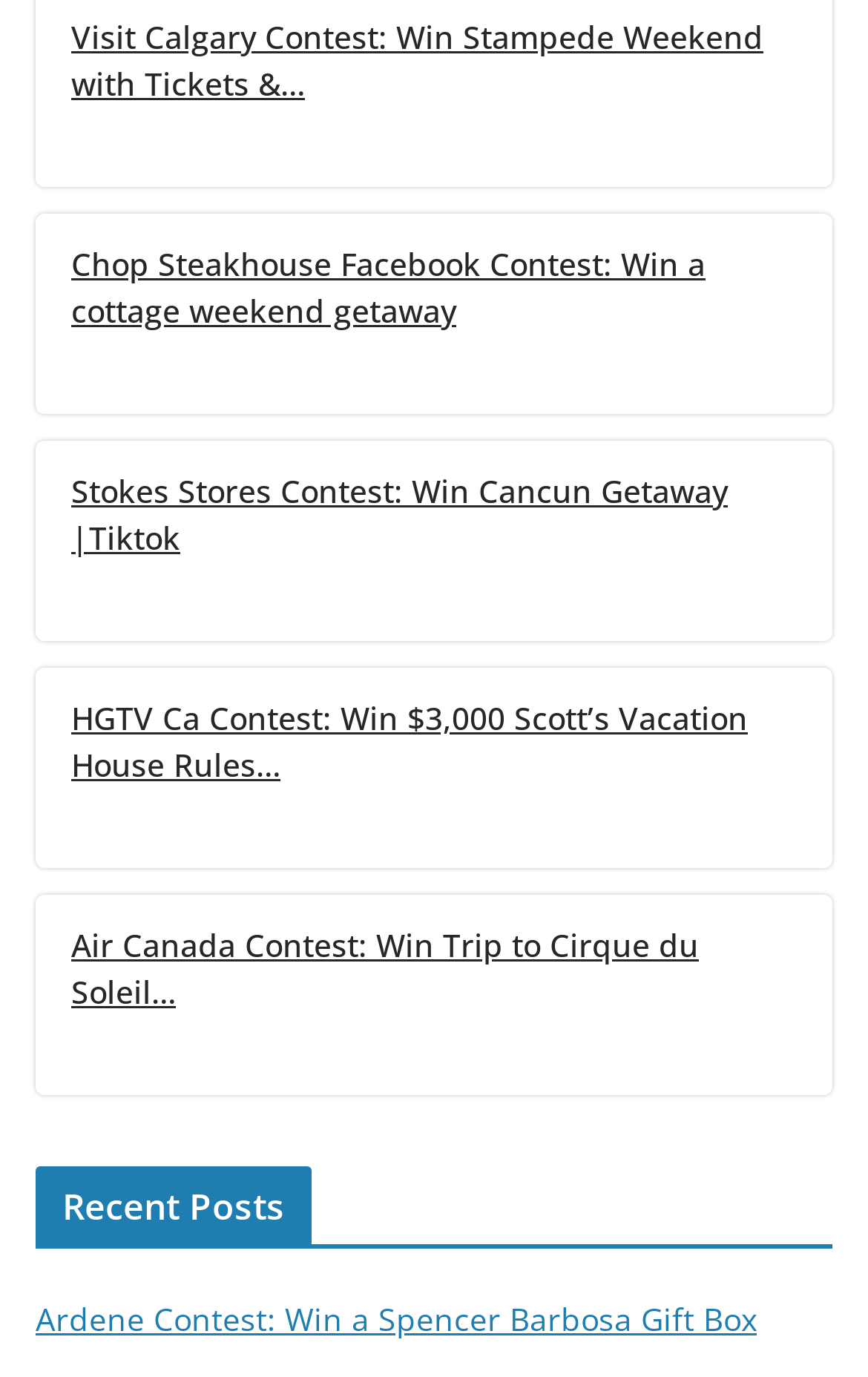What is the theme of the Stokes Stores Contest?
Provide a detailed answer to the question, using the image to inform your response.

I examined the heading 'Stokes Stores Contest: Win Cancun Getaway |Tiktok' and determined that the theme of the contest is a Cancun Getaway.